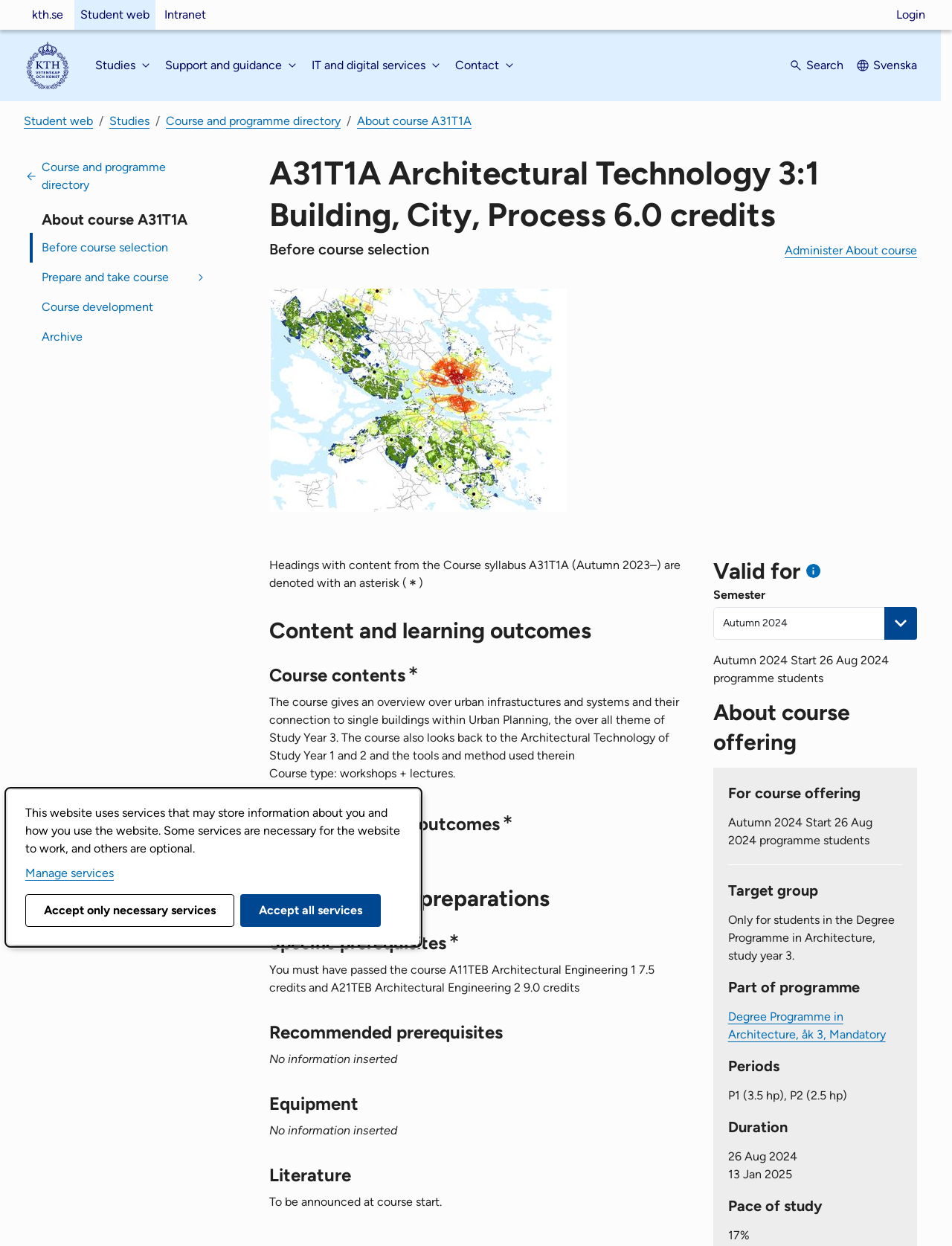Determine the bounding box coordinates of the clickable region to carry out the instruction: "Click on the 'Studies' button".

[0.1, 0.041, 0.161, 0.064]